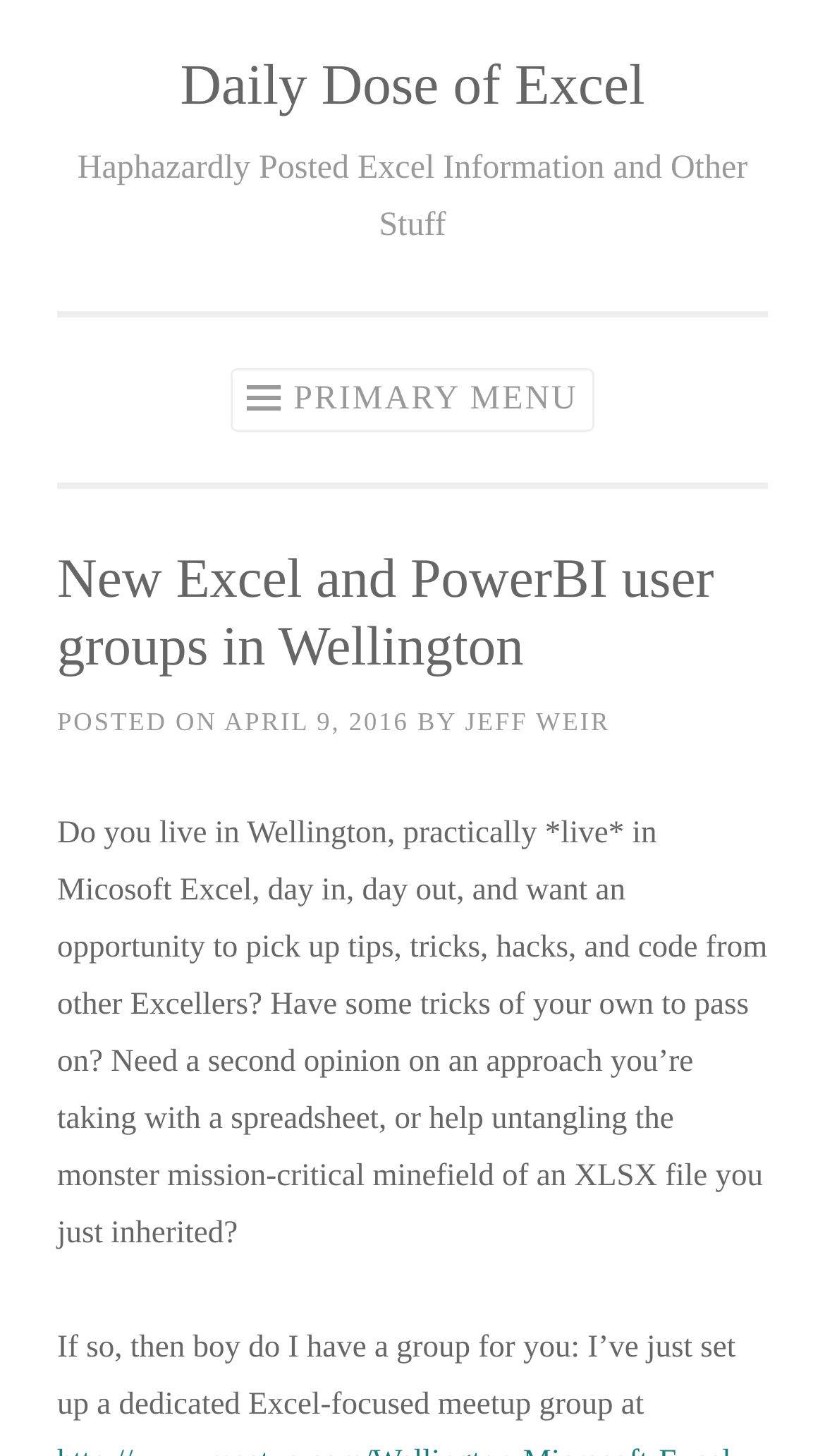Can you find and provide the title of the webpage?

Daily Dose of Excel